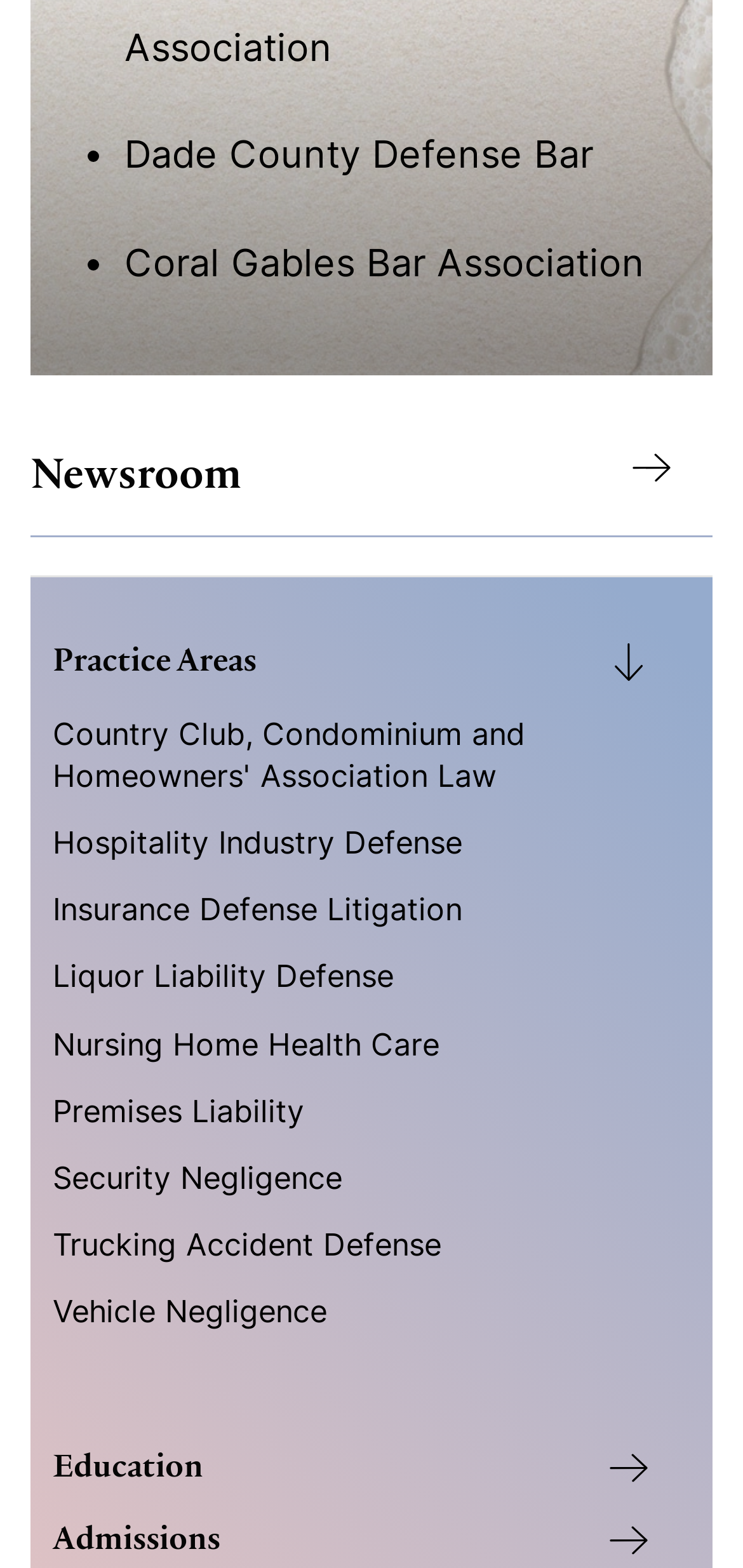Indicate the bounding box coordinates of the element that must be clicked to execute the instruction: "View the Empowered Trio". The coordinates should be given as four float numbers between 0 and 1, i.e., [left, top, right, bottom].

None